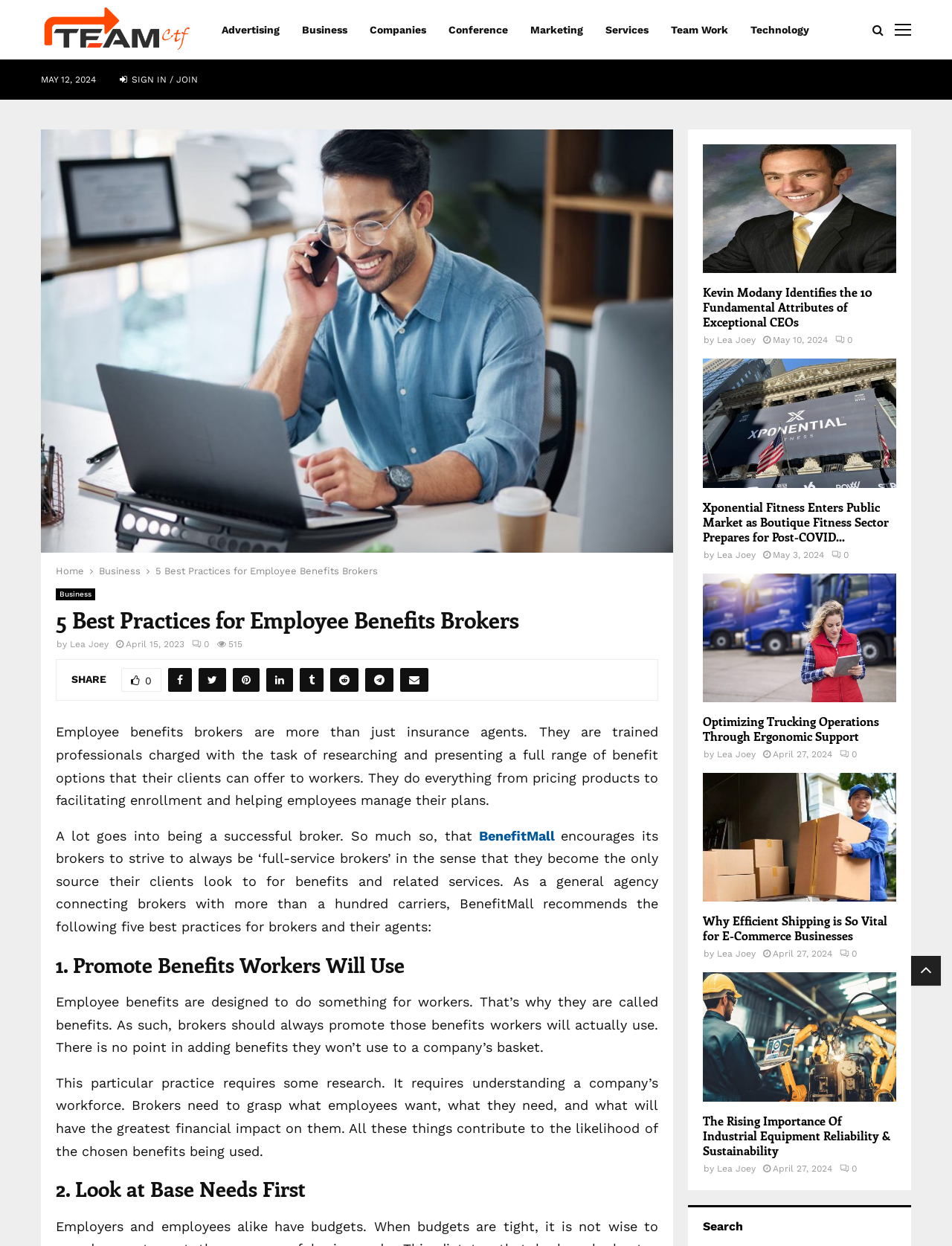Point out the bounding box coordinates of the section to click in order to follow this instruction: "Click on the 'BenefitMall' link".

[0.503, 0.664, 0.582, 0.677]